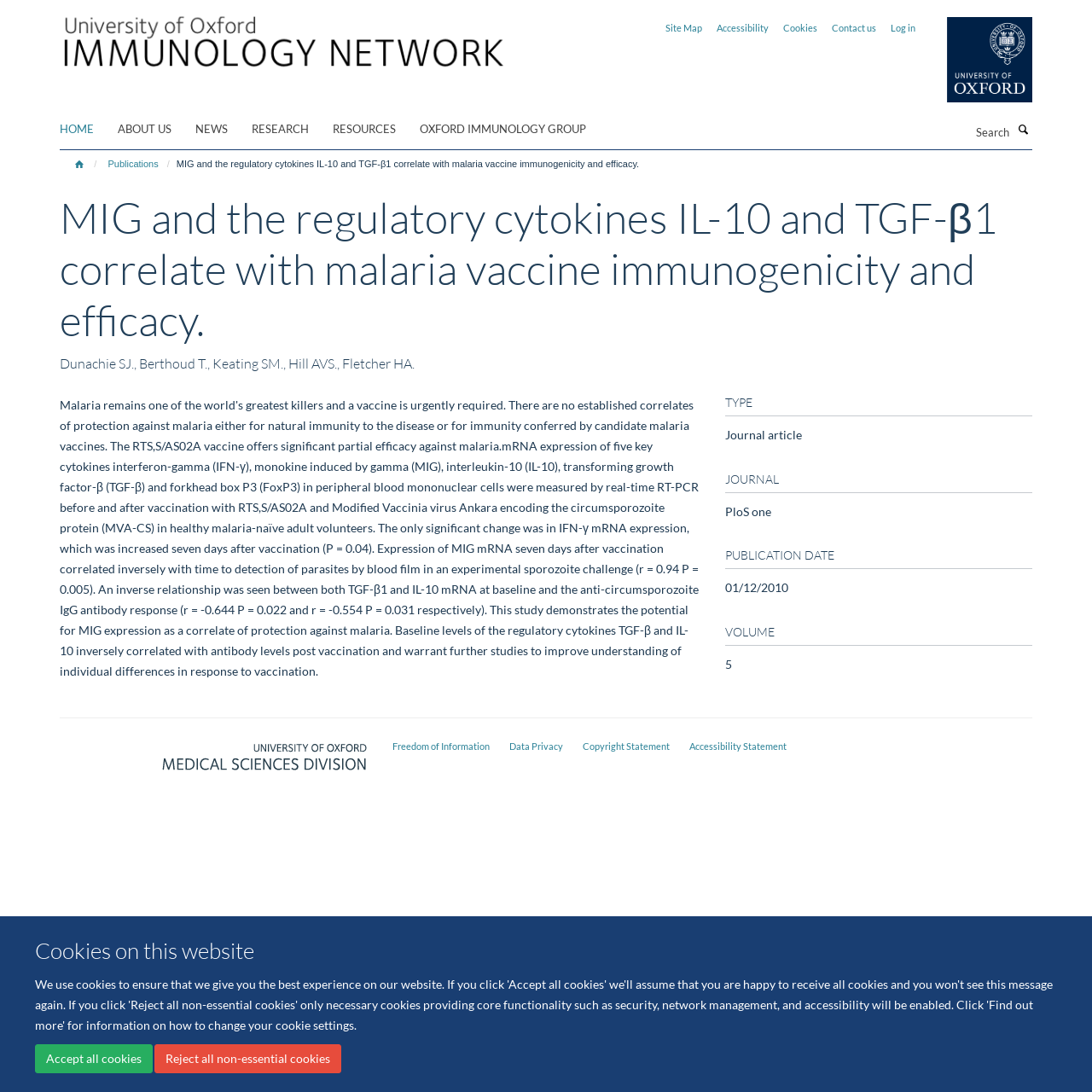Find the bounding box coordinates for the area you need to click to carry out the instruction: "Go to Oxford University website". The coordinates should be four float numbers between 0 and 1, indicated as [left, top, right, bottom].

[0.844, 0.016, 0.945, 0.094]